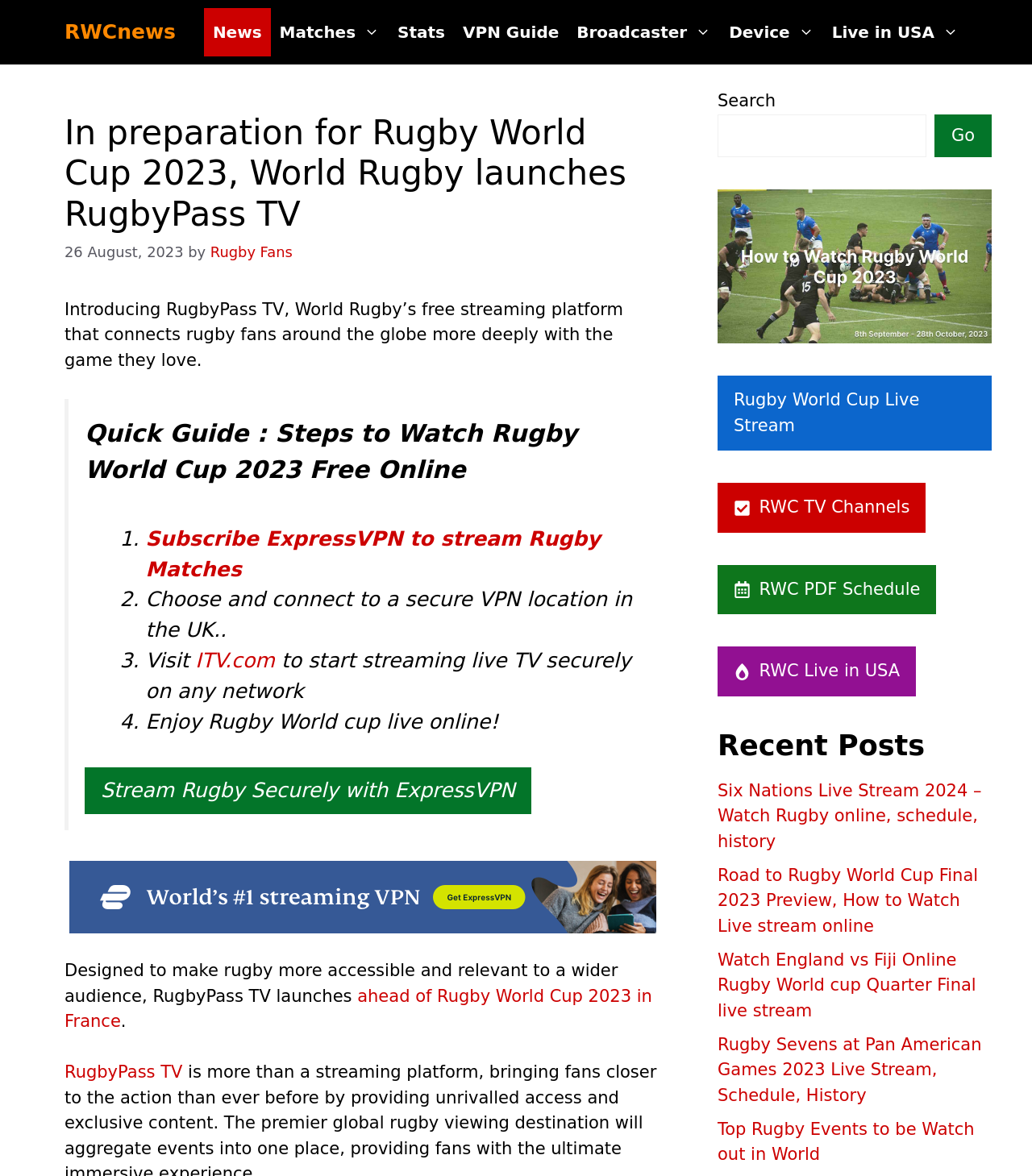Detail the various sections and features of the webpage.

The webpage is about RugbyPass TV, a free streaming platform that connects rugby fans around the globe more deeply with the game they love. At the top of the page, there is a banner with a link to "RWCnews" and a navigation menu with links to "News", "Matches", "Stats", "VPN Guide", "Broadcaster", "Device", and "Live in USA". 

Below the navigation menu, there is a heading that reads "In preparation for Rugby World Cup 2023, World Rugby launches RugbyPass TV" with a timestamp "26 August, 2023". Next to the heading, there is a link to "Rugby Fans". 

The main content of the page is divided into sections. The first section introduces RugbyPass TV and its purpose. Below this section, there is a blockquote with a "Quick Guide" to watching Rugby World Cup 2023 free online, which includes a 4-step process: subscribing to ExpressVPN, choosing and connecting to a secure VPN location in the UK, visiting ITV.com, and enjoying the Rugby World Cup live online. 

There are also several links and buttons on the page, including "Stream Rugby Securely with ExpressVPN", "Stream Rugby With #1 VPN", and a search box with a "Go" button. 

On the right side of the page, there are several complementary sections with links to related topics, such as "Rugby World Cup Live Stream", "RWC TV Channels", "RWC PDF Schedule", and "RWC Live in USA". 

At the bottom of the page, there is a section titled "Recent Posts" with links to several news articles about rugby, including "Six Nations Live Stream 2024", "Road to Rugby World Cup Final 2023 Preview", and "Watch England vs Fiji Online Rugby World cup Quarter Final live stream".